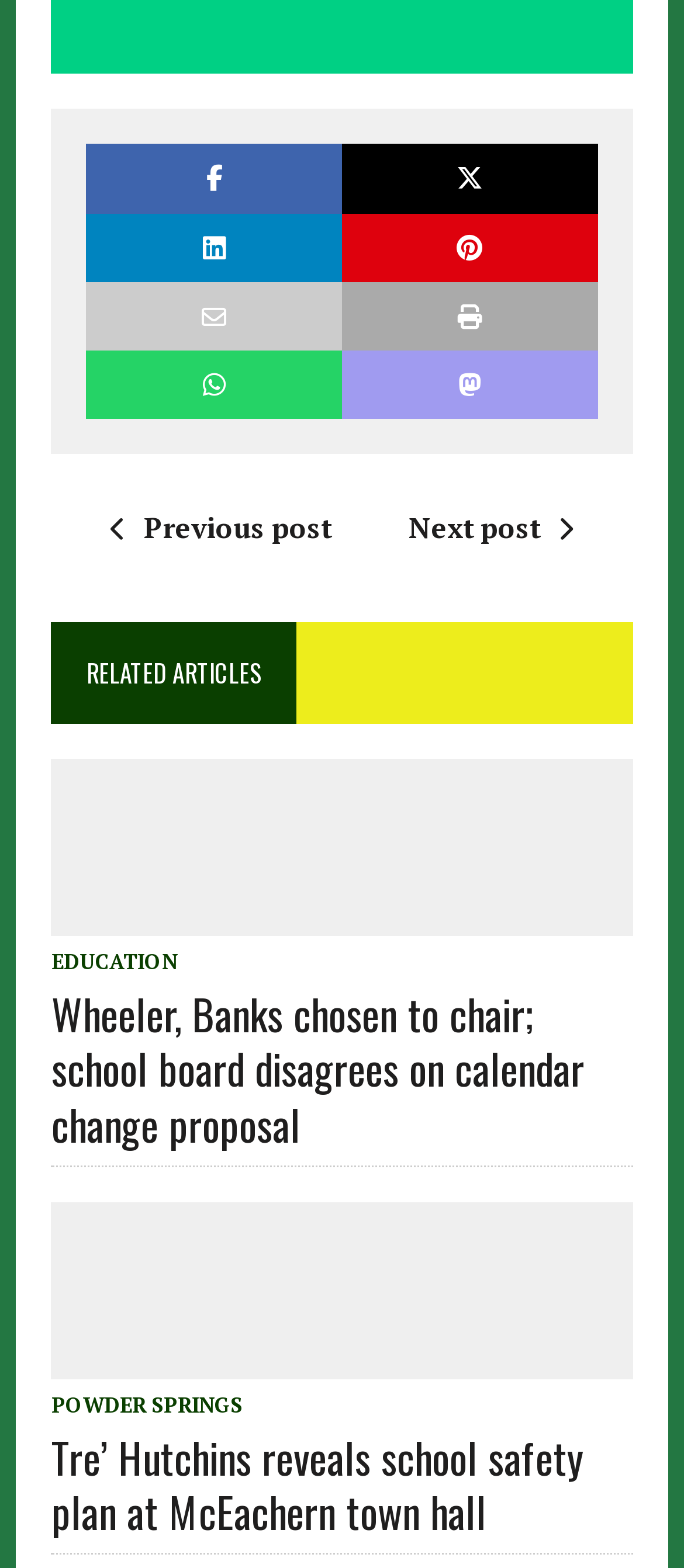Who is standing in the row in the first image?
Provide a thorough and detailed answer to the question.

The first image has a caption 'Cobb County Board of Education (l-r) Randy Scamihorn, Becky Sayler, Nichelle Davis, Superintendent Chris Ragsdale, David Chastain, David Banks, Leroy Tre’ Hutchins, Brad Wheeler standing in a row', which indicates that the people standing in the row are members of the Cobb County Board of Education.